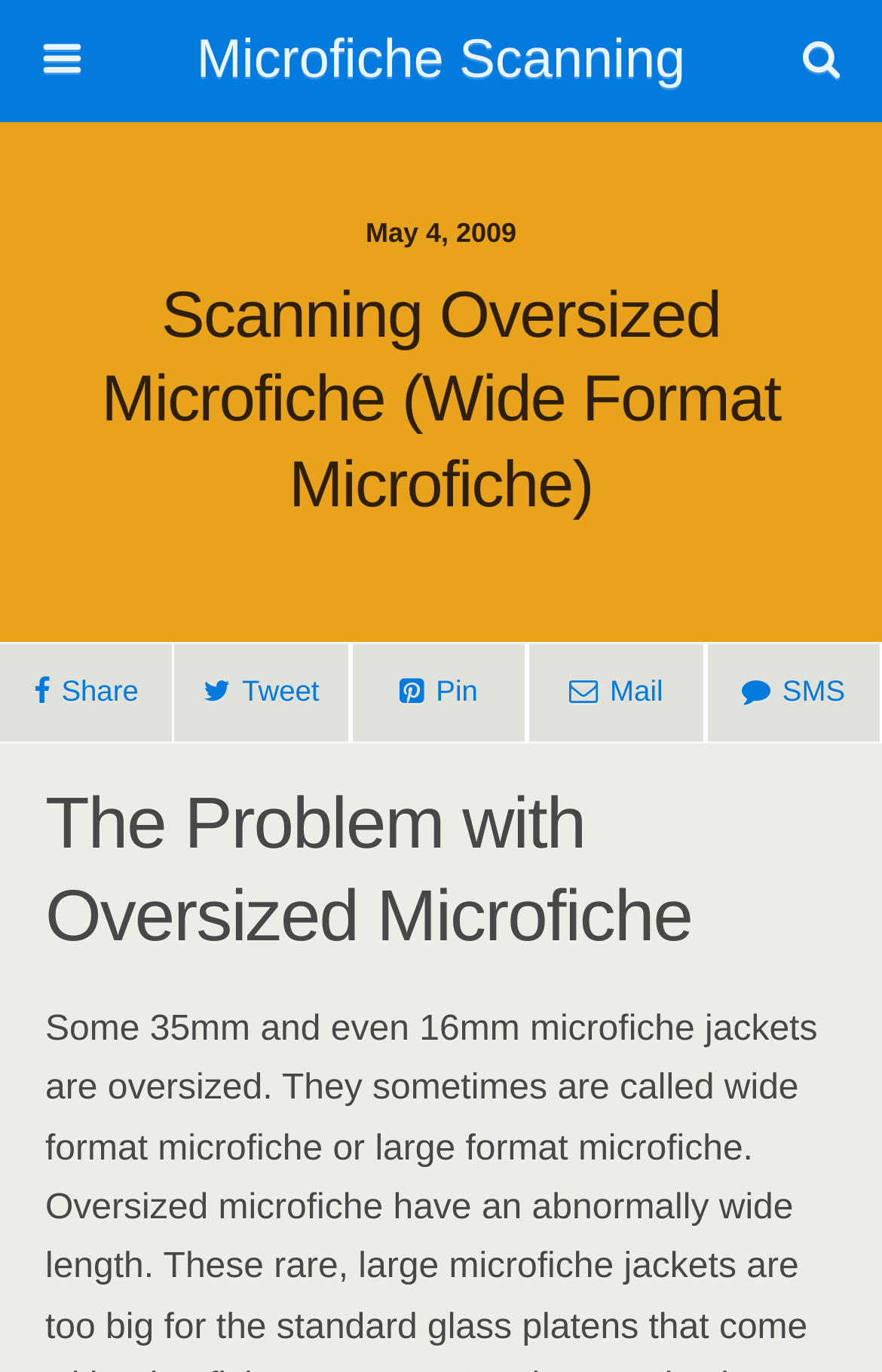Determine the bounding box coordinates of the section to be clicked to follow the instruction: "Learn about Scanning Oversized Microfiche". The coordinates should be given as four float numbers between 0 and 1, formatted as [left, top, right, bottom].

[0.0, 0.185, 1.0, 0.402]